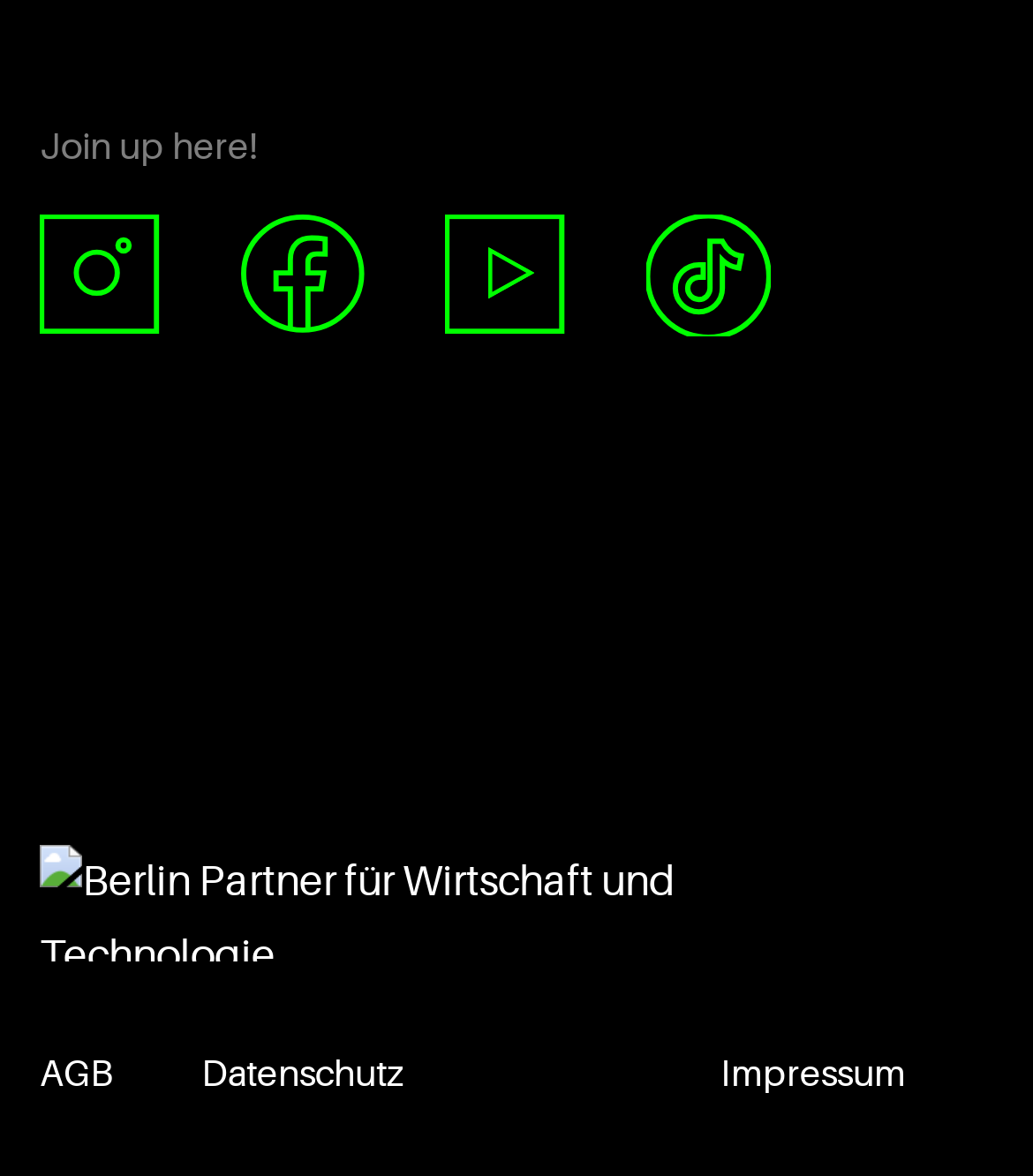Using details from the image, please answer the following question comprehensively:
What is the logo at the bottom?

The image at the bottom of the webpage is a logo that reads 'Berlin Partner für Wirtschaft und Technologie'. This suggests that the website is related to business and technology in Berlin.